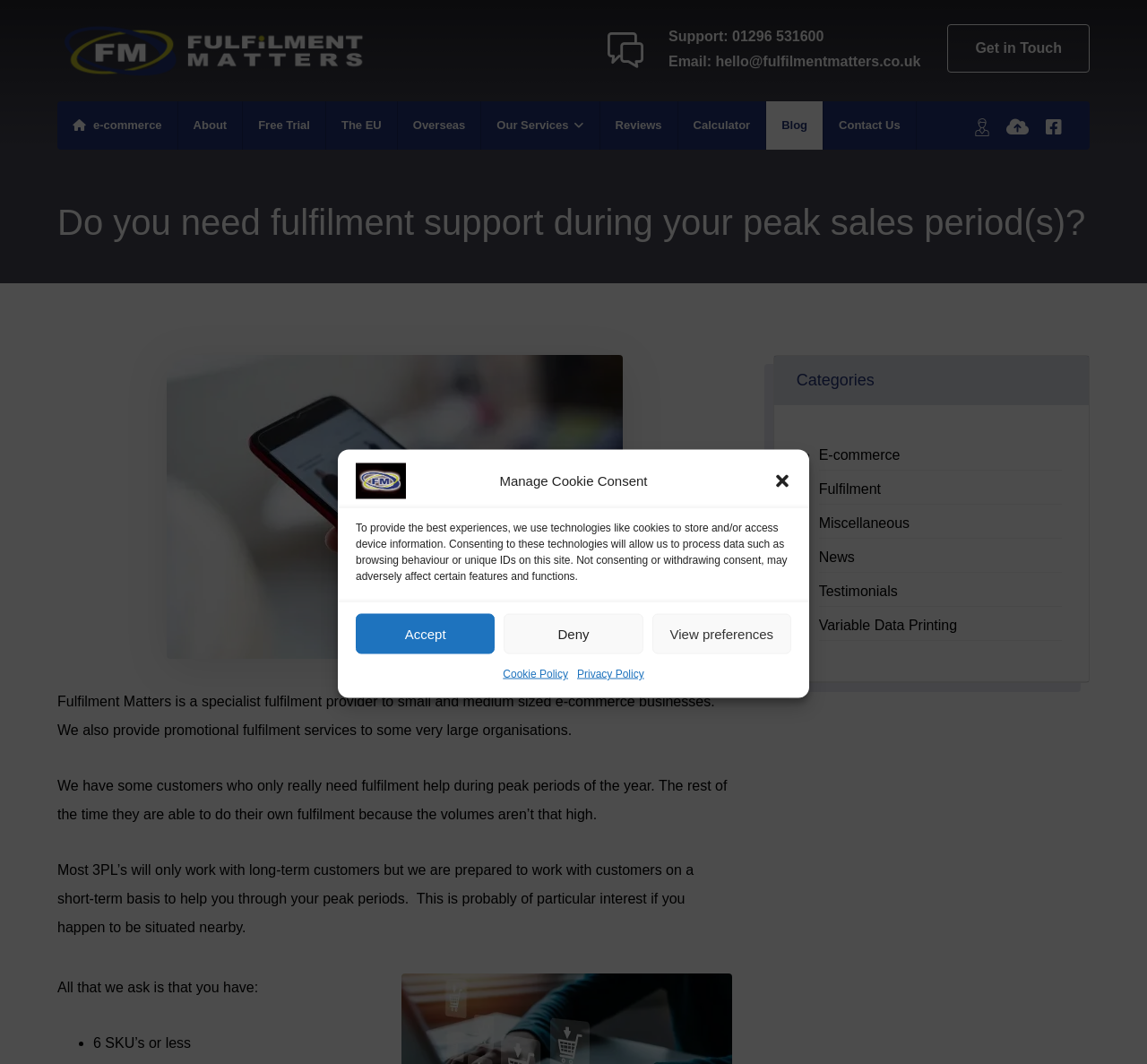What is the purpose of Fulfilment Matters' services?
Carefully analyze the image and provide a detailed answer to the question.

I found this information by reading the heading 'Do you need fulfilment support during your peak sales period(s)?' and the surrounding text which explains that Fulfilment Matters provides support to e-commerce businesses during peak periods.